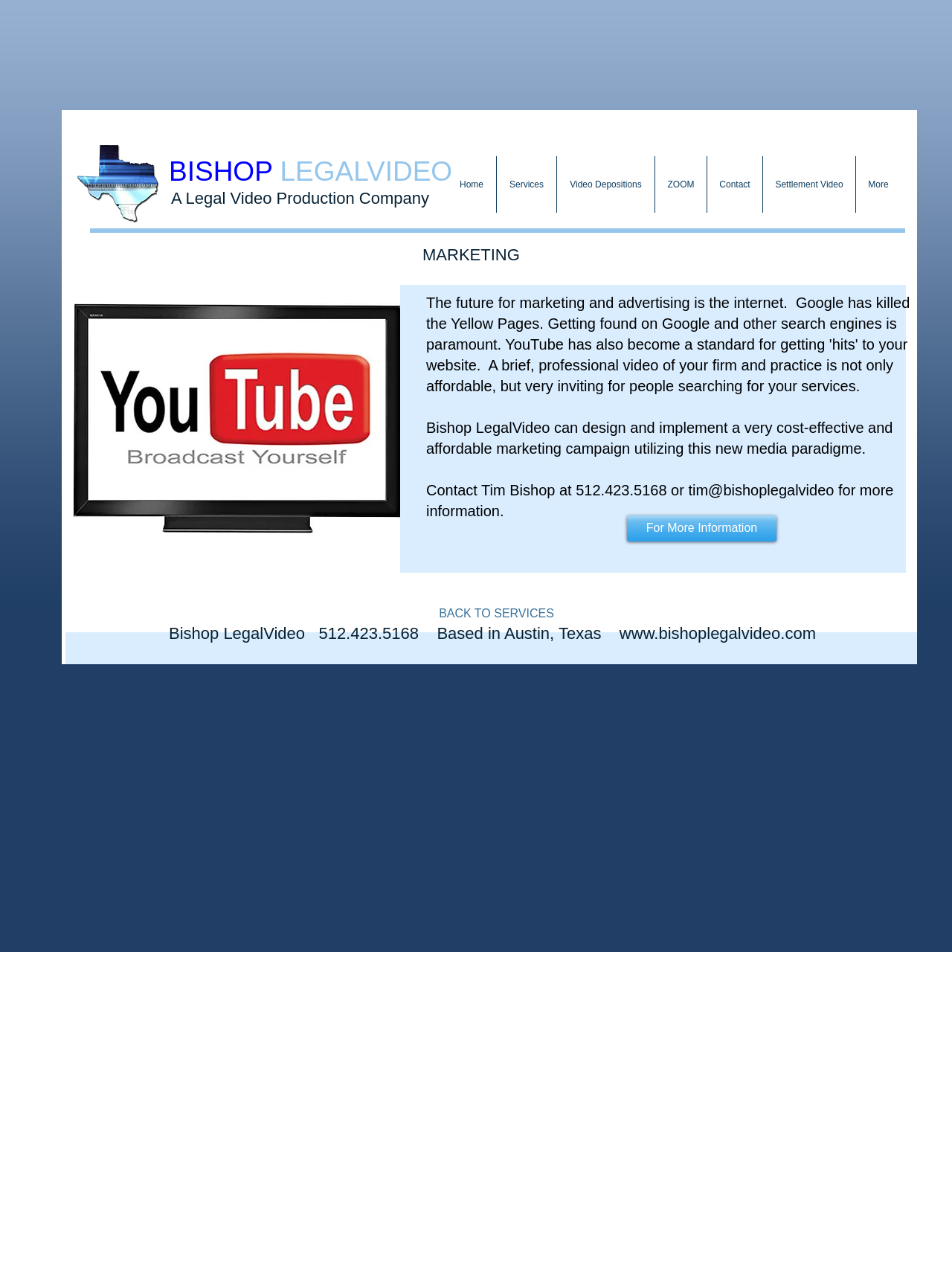What is the purpose of Bishop LegalVideo?
Give a single word or phrase as your answer by examining the image.

Legal Video Production